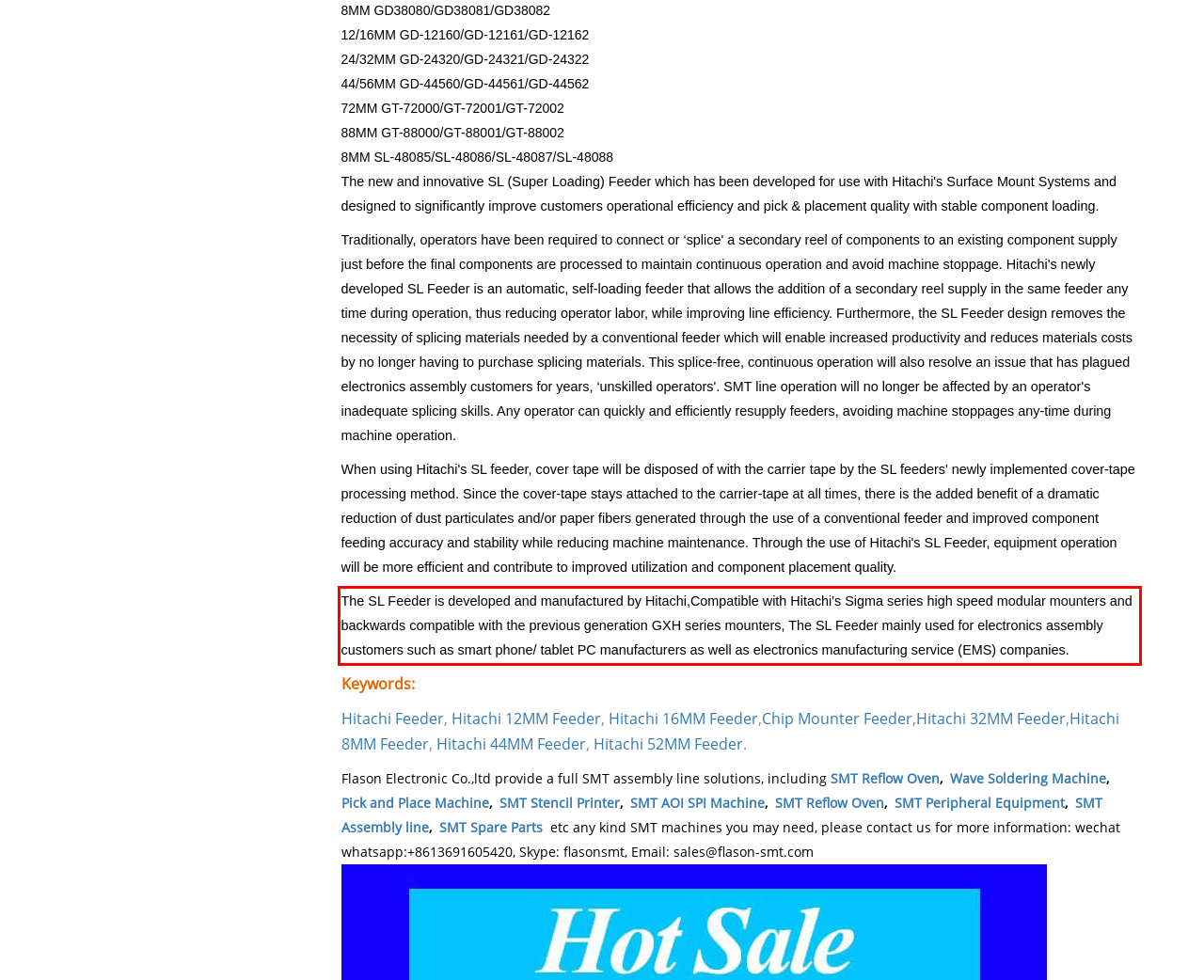Please use OCR to extract the text content from the red bounding box in the provided webpage screenshot.

The SL Feeder is developed and manufactured by Hitachi,Compatible with Hitachi's Sigma series high speed modular mounters and backwards compatible with the previous generation GXH series mounters, The SL Feeder mainly used for electronics assembly customers such as smart phone/ tablet PC manufacturers as well as electronics manufacturing service (EMS) companies.